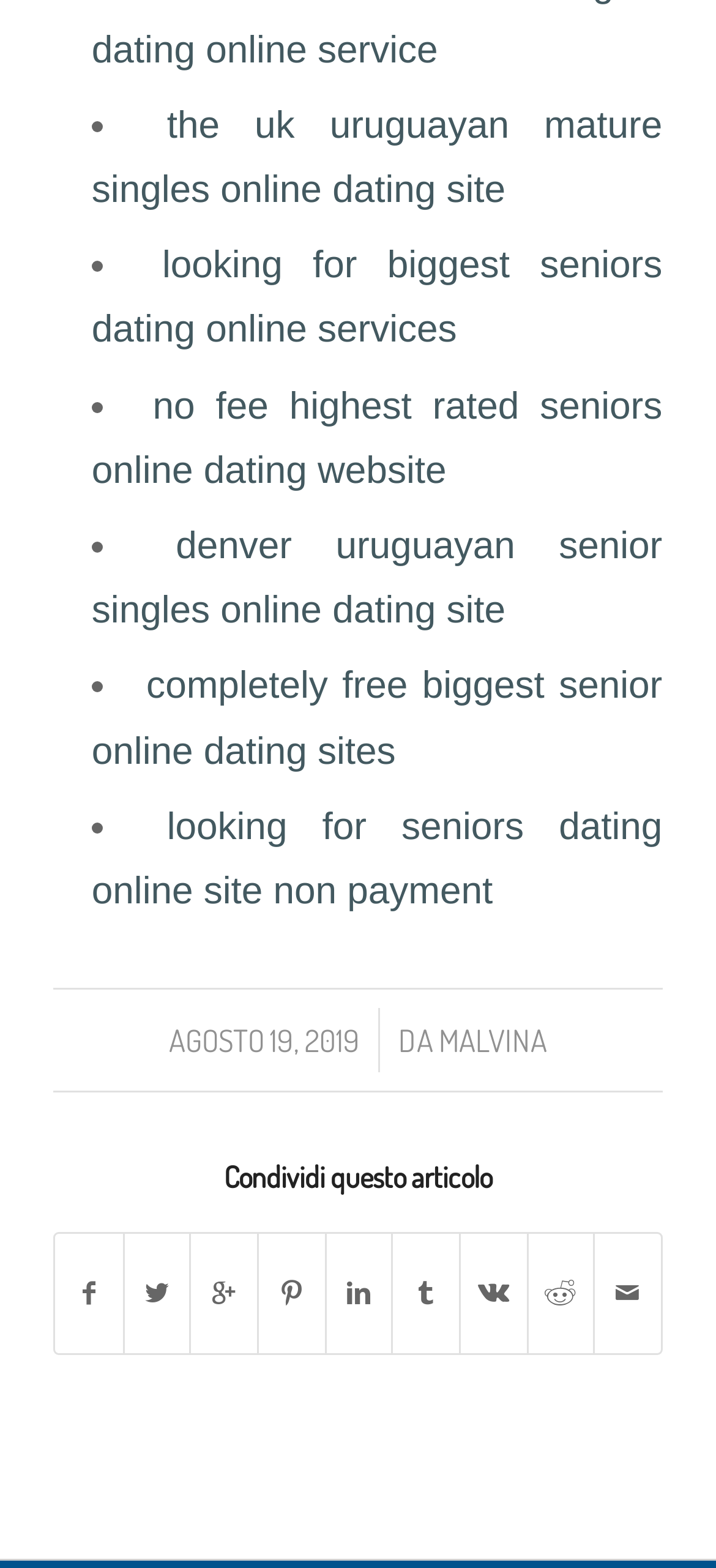Please identify the bounding box coordinates of the area that needs to be clicked to follow this instruction: "view the article posted on AGOSTO 19, 2019".

[0.236, 0.651, 0.503, 0.676]